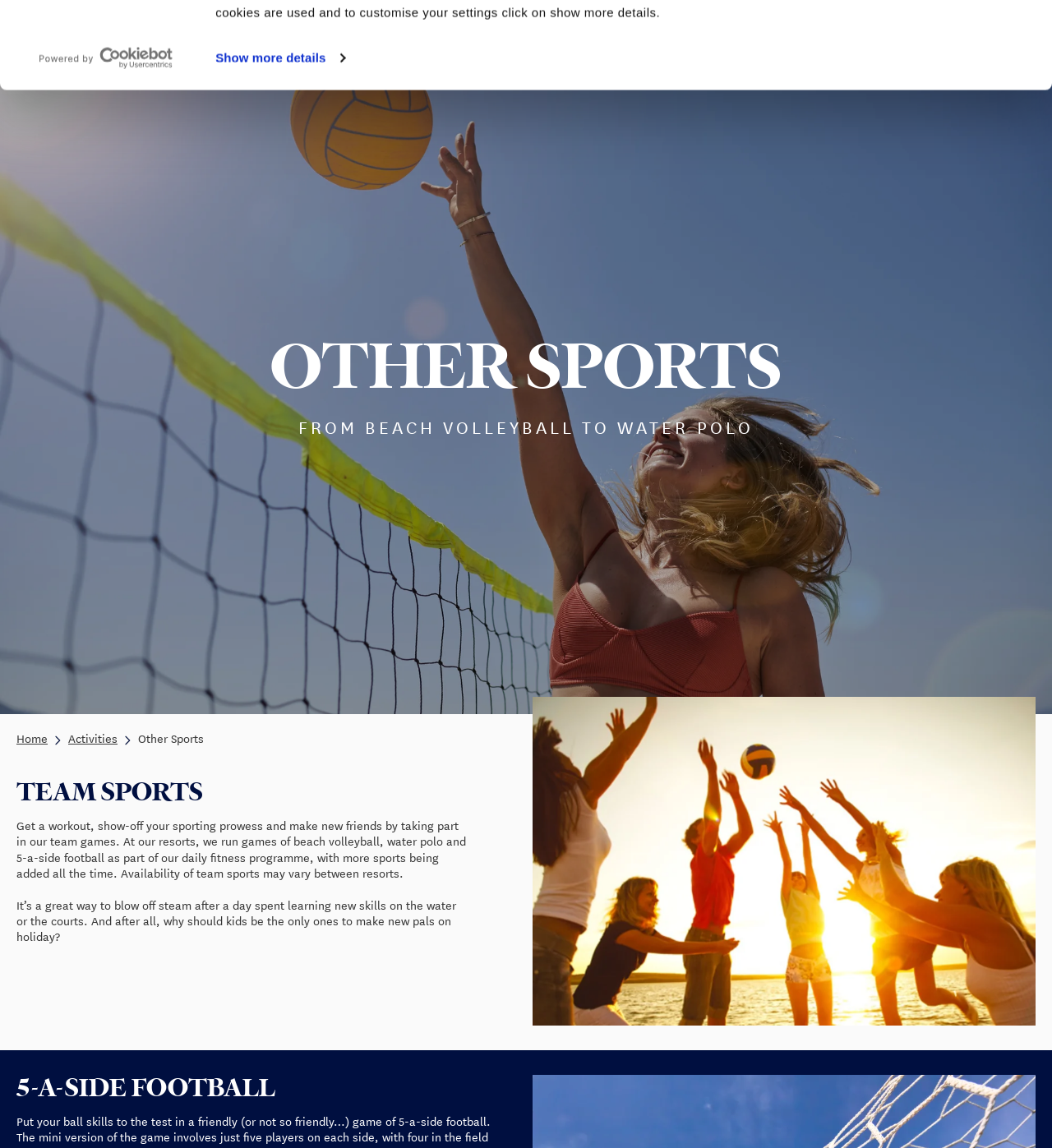Extract the bounding box coordinates for the UI element described as: "Latest Offers".

[0.56, 0.0, 0.655, 0.049]